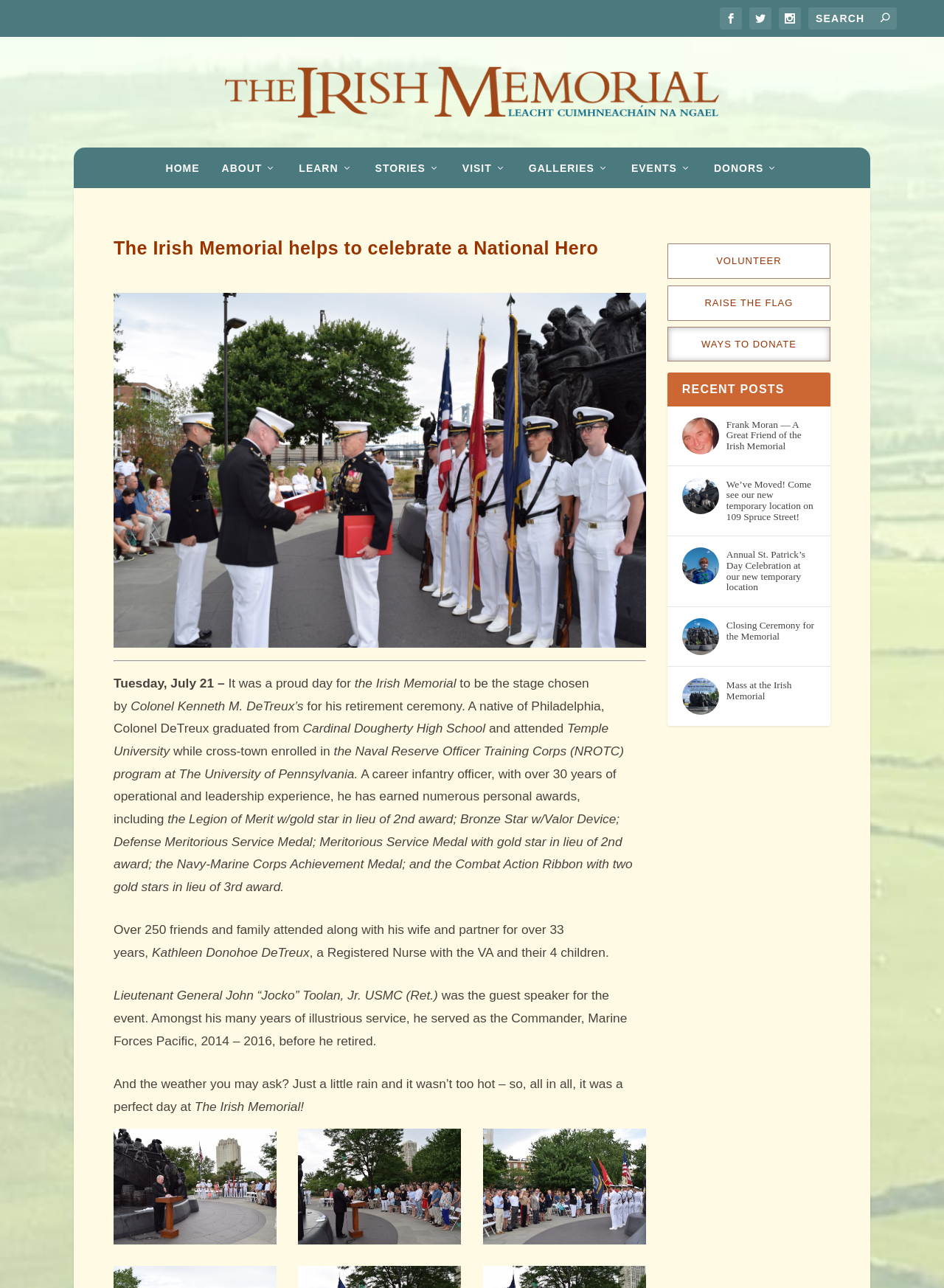Given the element description: "Volunteer", predict the bounding box coordinates of the UI element it refers to, using four float numbers between 0 and 1, i.e., [left, top, right, bottom].

[0.707, 0.189, 0.88, 0.216]